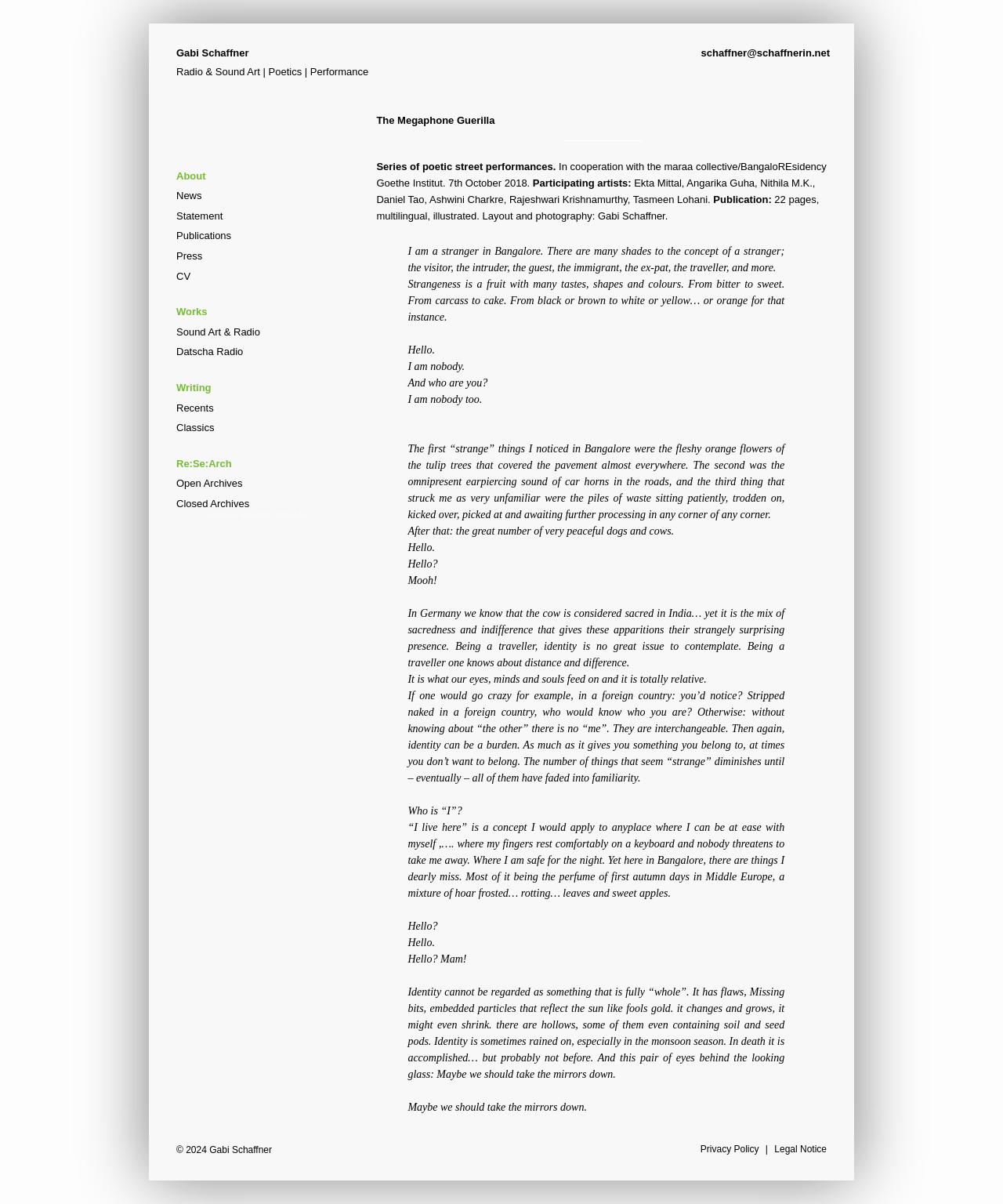Identify the bounding box of the UI element that matches this description: "Sound Art & Radio".

[0.176, 0.264, 0.41, 0.281]